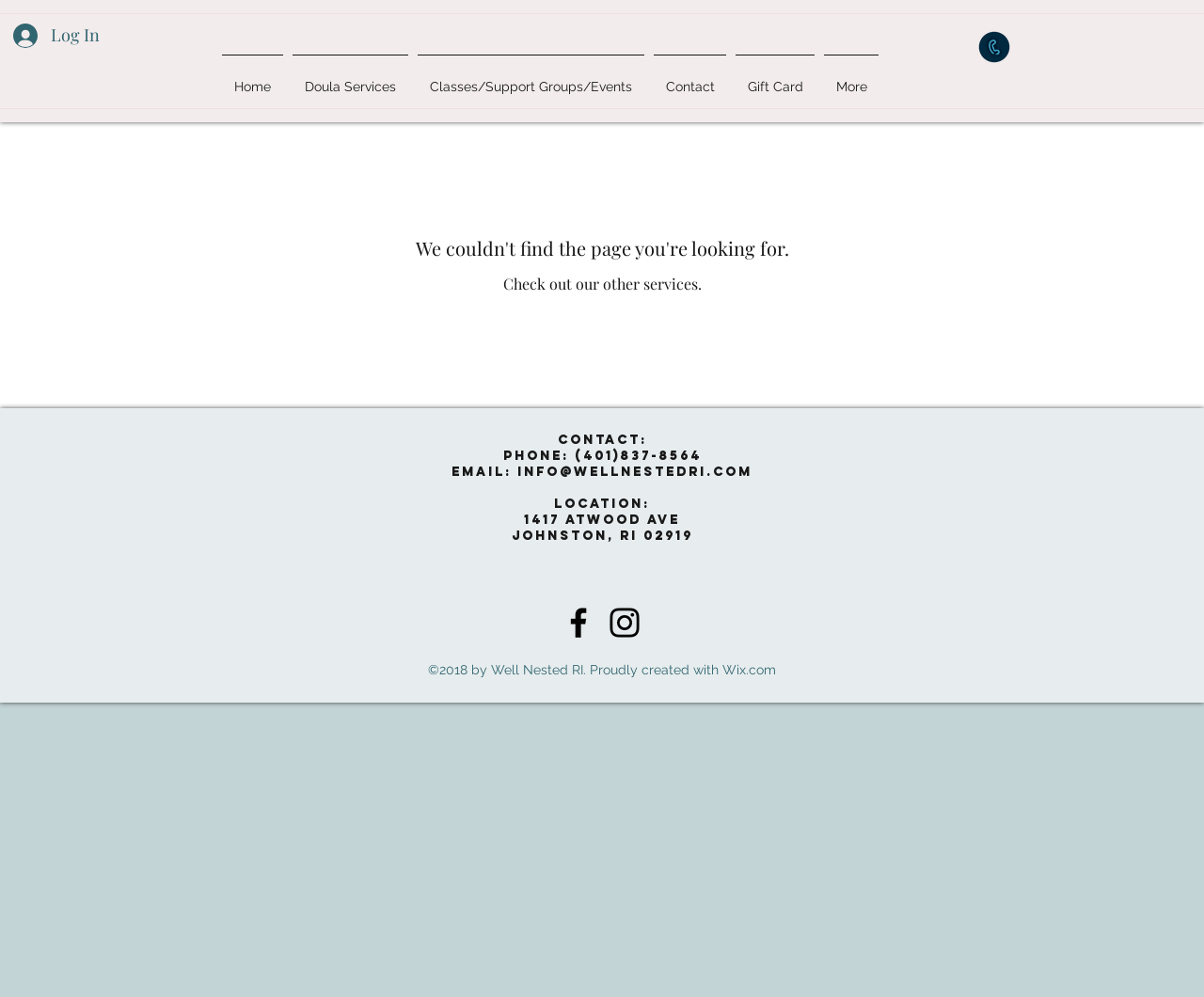Please give a one-word or short phrase response to the following question: 
What is the location of Well Nested RI?

1417 Atwood Ave JoHnston, RI 02919